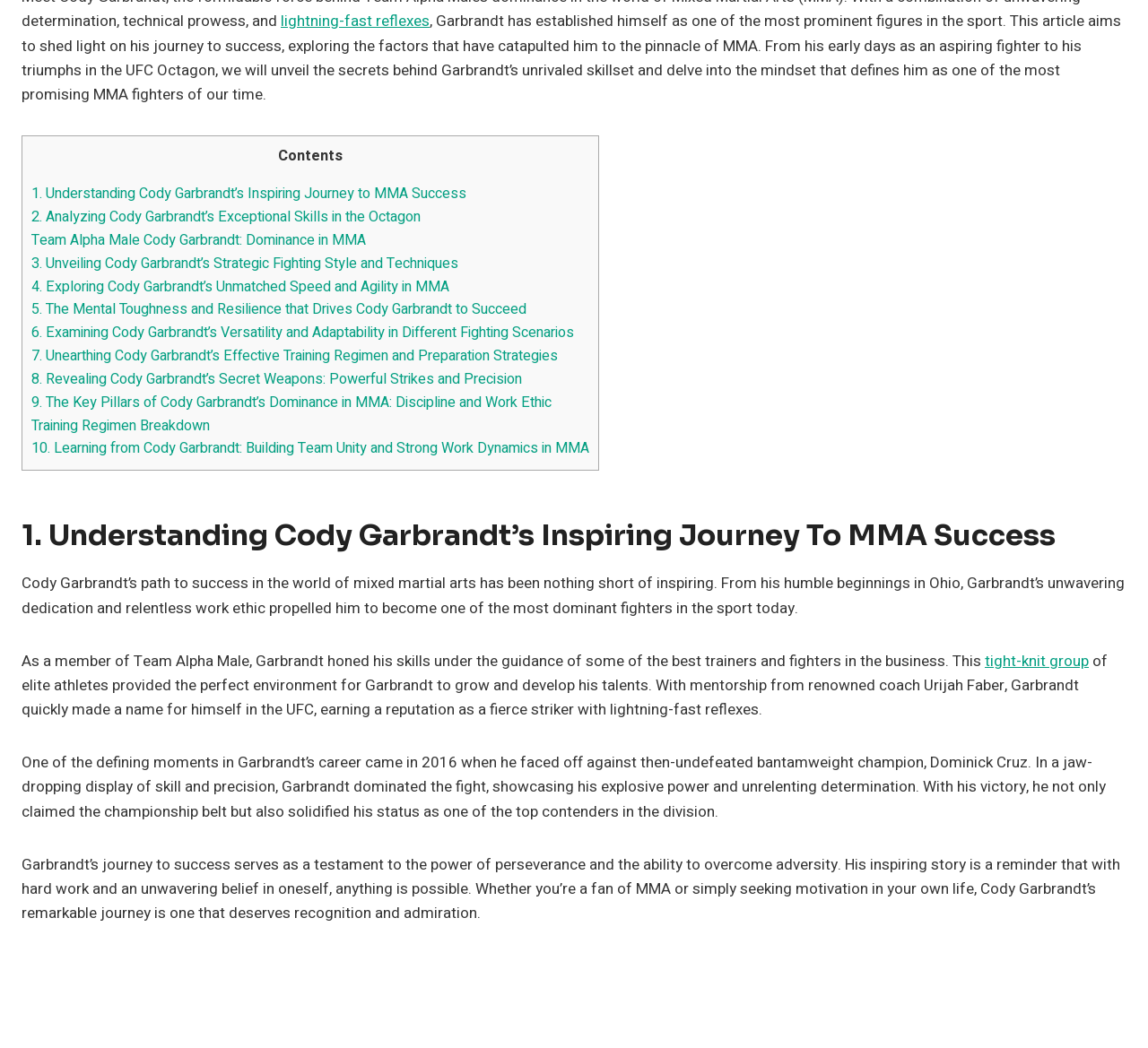Identify the coordinates of the bounding box for the element that must be clicked to accomplish the instruction: "Click the link to understand Cody Garbrandt's inspiring journey to MMA success".

[0.242, 0.139, 0.298, 0.159]